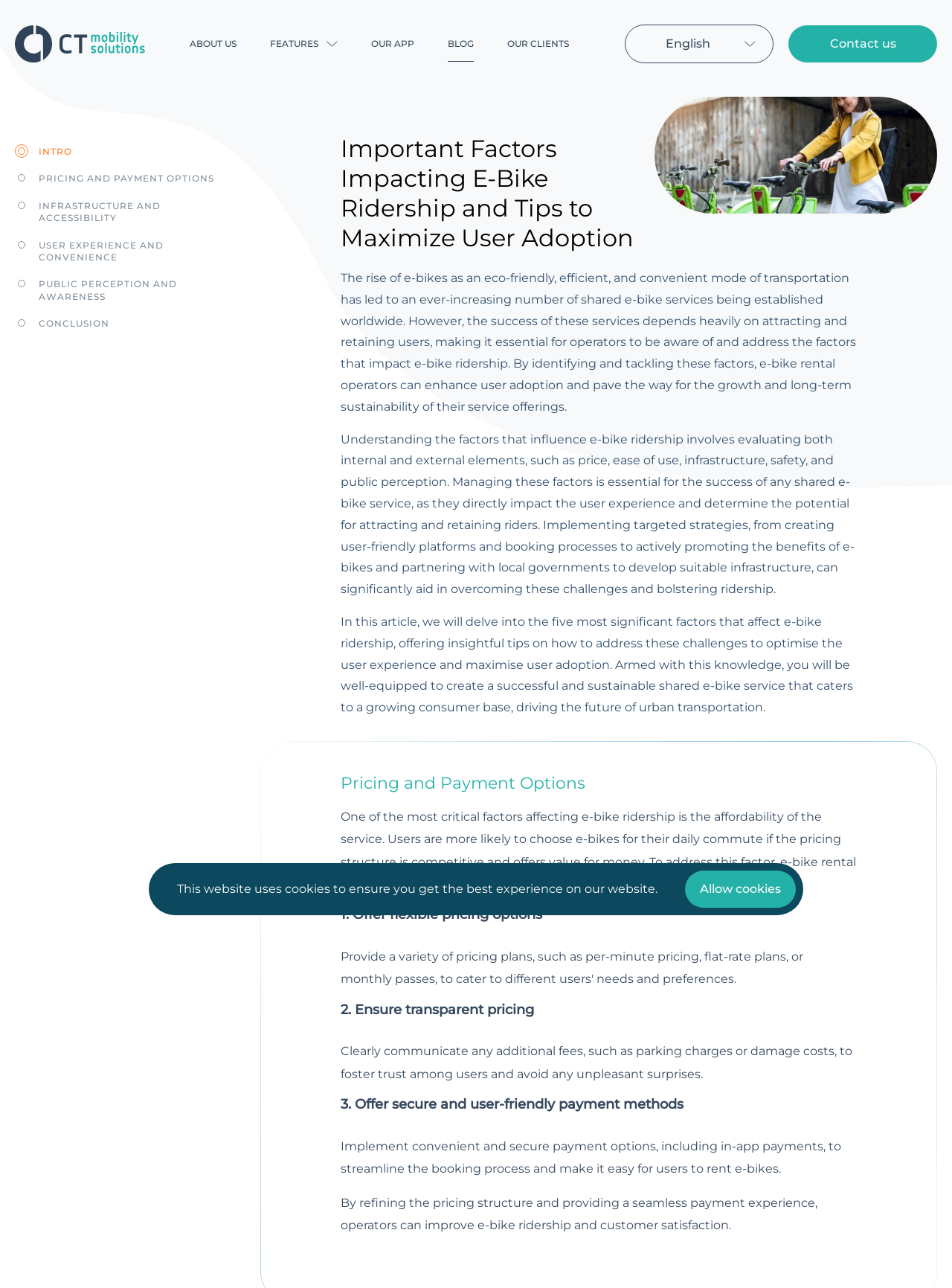Provide your answer in one word or a succinct phrase for the question: 
What is the purpose of the 'OUR APP' link?

To access the app